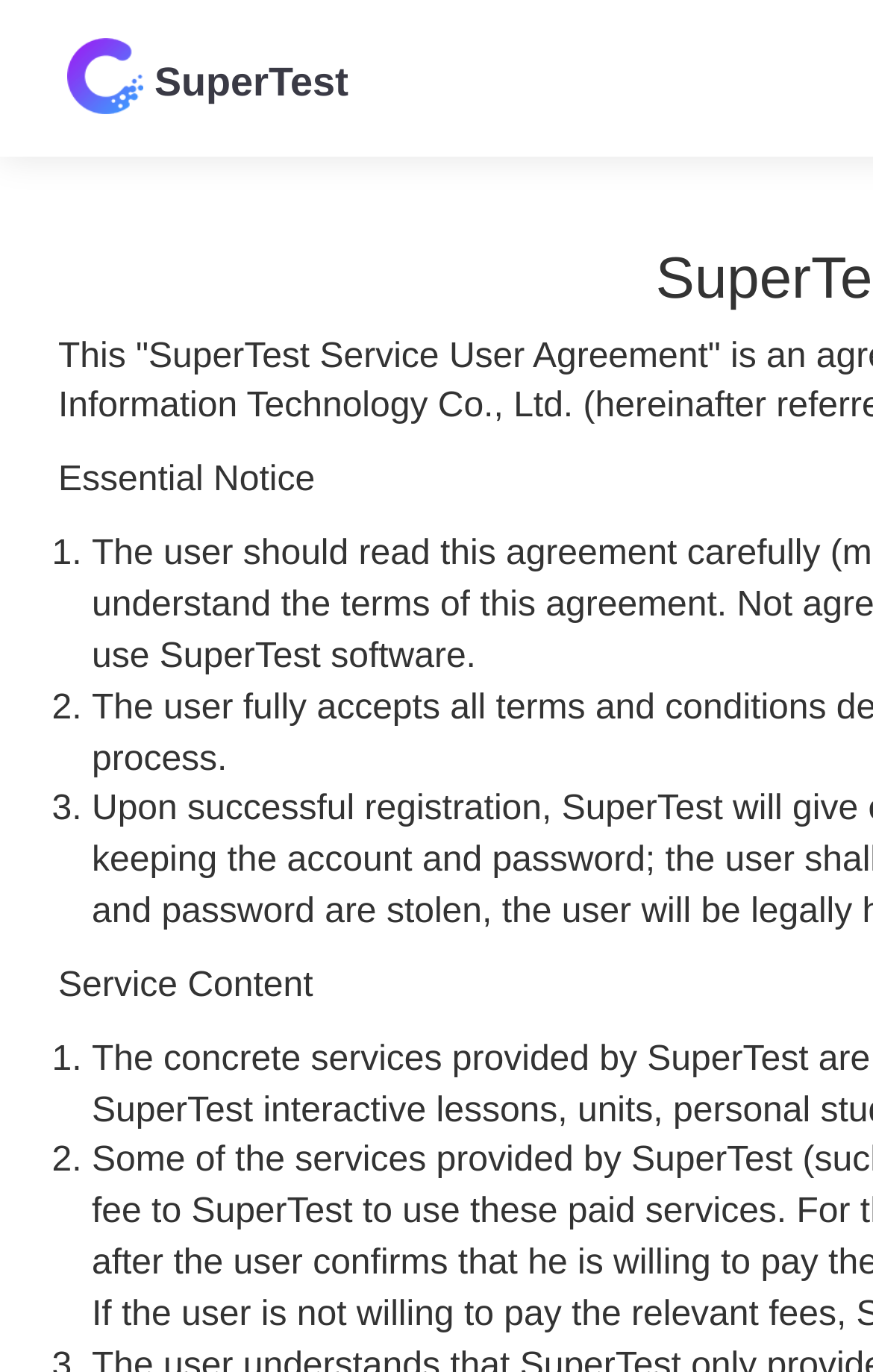Provide your answer in a single word or phrase: 
How many list markers are there under Service Content?

2